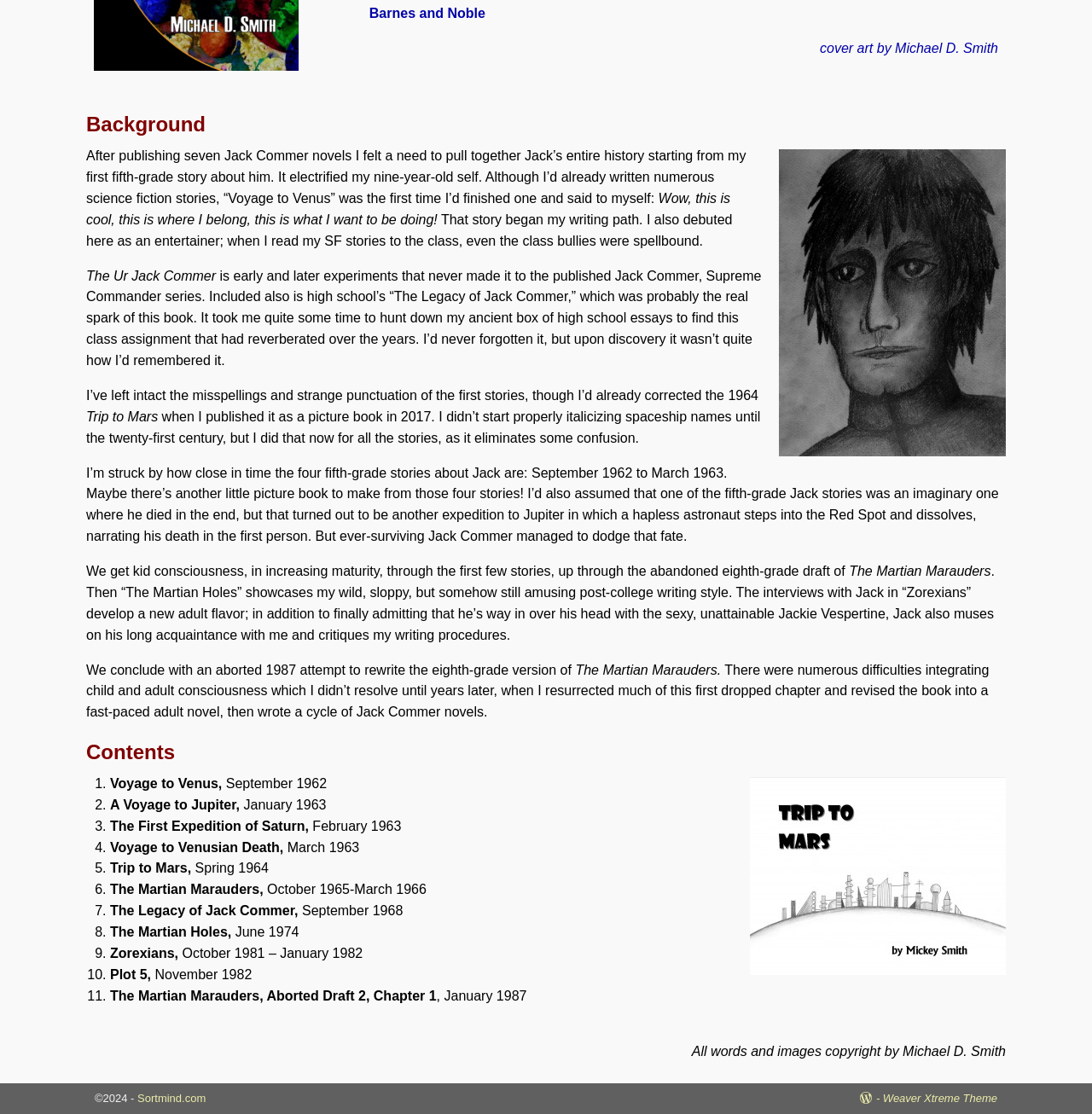Determine the bounding box for the UI element as described: "Sortmind.com". The coordinates should be represented as four float numbers between 0 and 1, formatted as [left, top, right, bottom].

[0.126, 0.98, 0.188, 0.992]